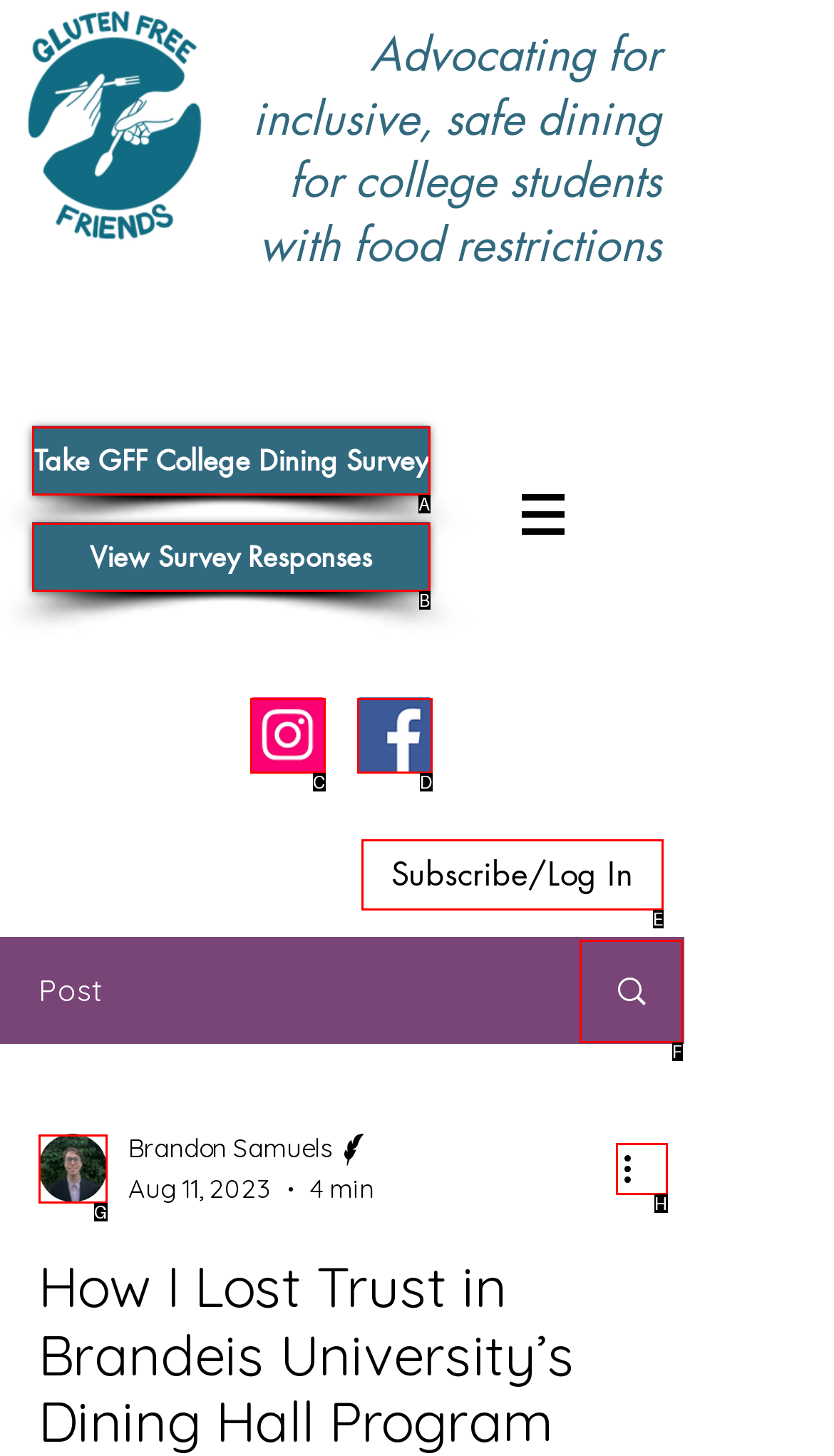Find the option that aligns with: View Survey Responses
Provide the letter of the corresponding option.

B